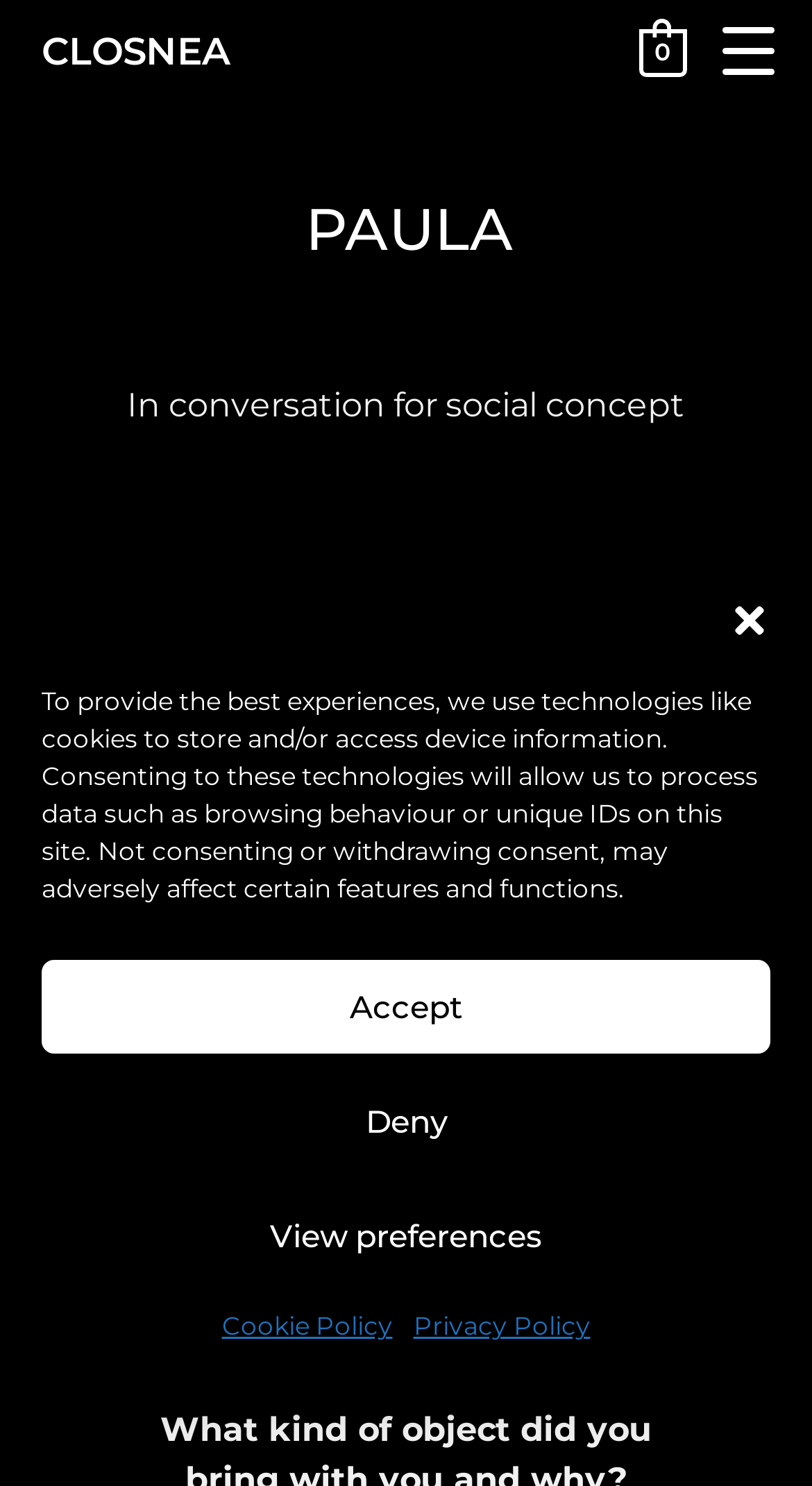What is Paula's hobby?
Provide a concise answer using a single word or phrase based on the image.

Photograph